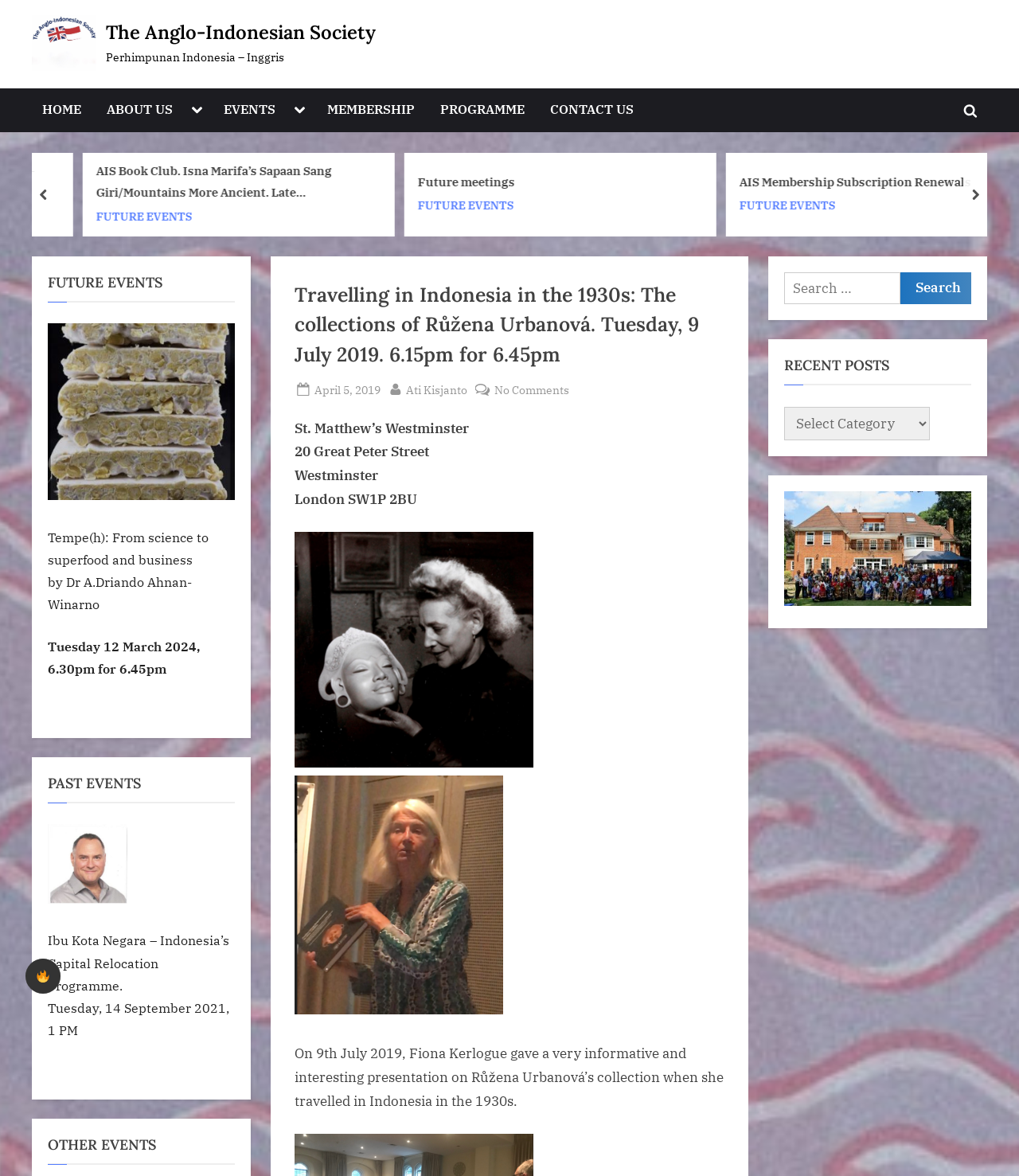Your task is to find and give the main heading text of the webpage.

Travelling in Indonesia in the 1930s: The collections of Růžena Urbanová. Tuesday, 9 July 2019. 6.15pm for 6.45pm